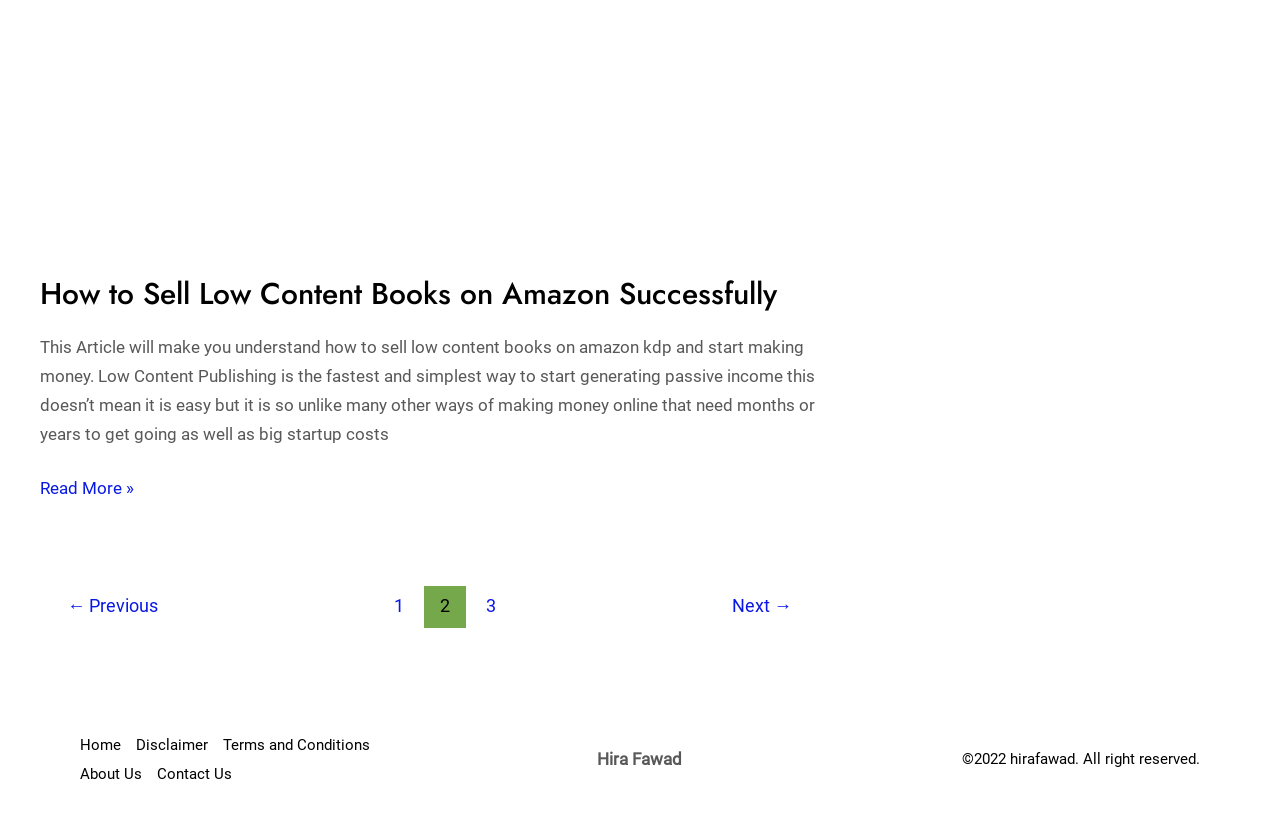Provide the bounding box coordinates for the UI element described in this sentence: "Contact Us". The coordinates should be four float values between 0 and 1, i.e., [left, top, right, bottom].

[0.123, 0.922, 0.193, 0.957]